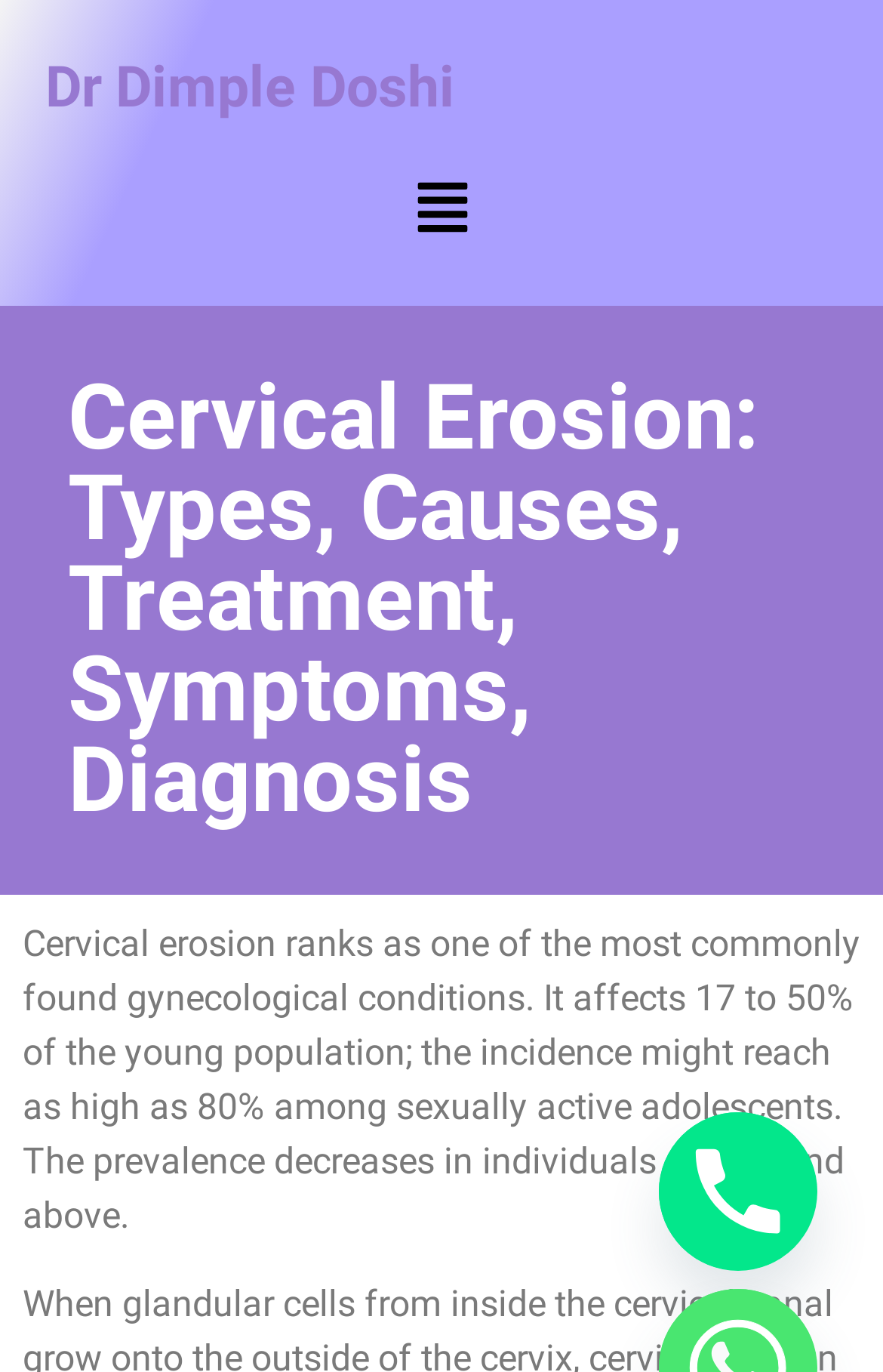Please provide a short answer using a single word or phrase for the question:
What is the topic of the webpage?

Cervical Erosion